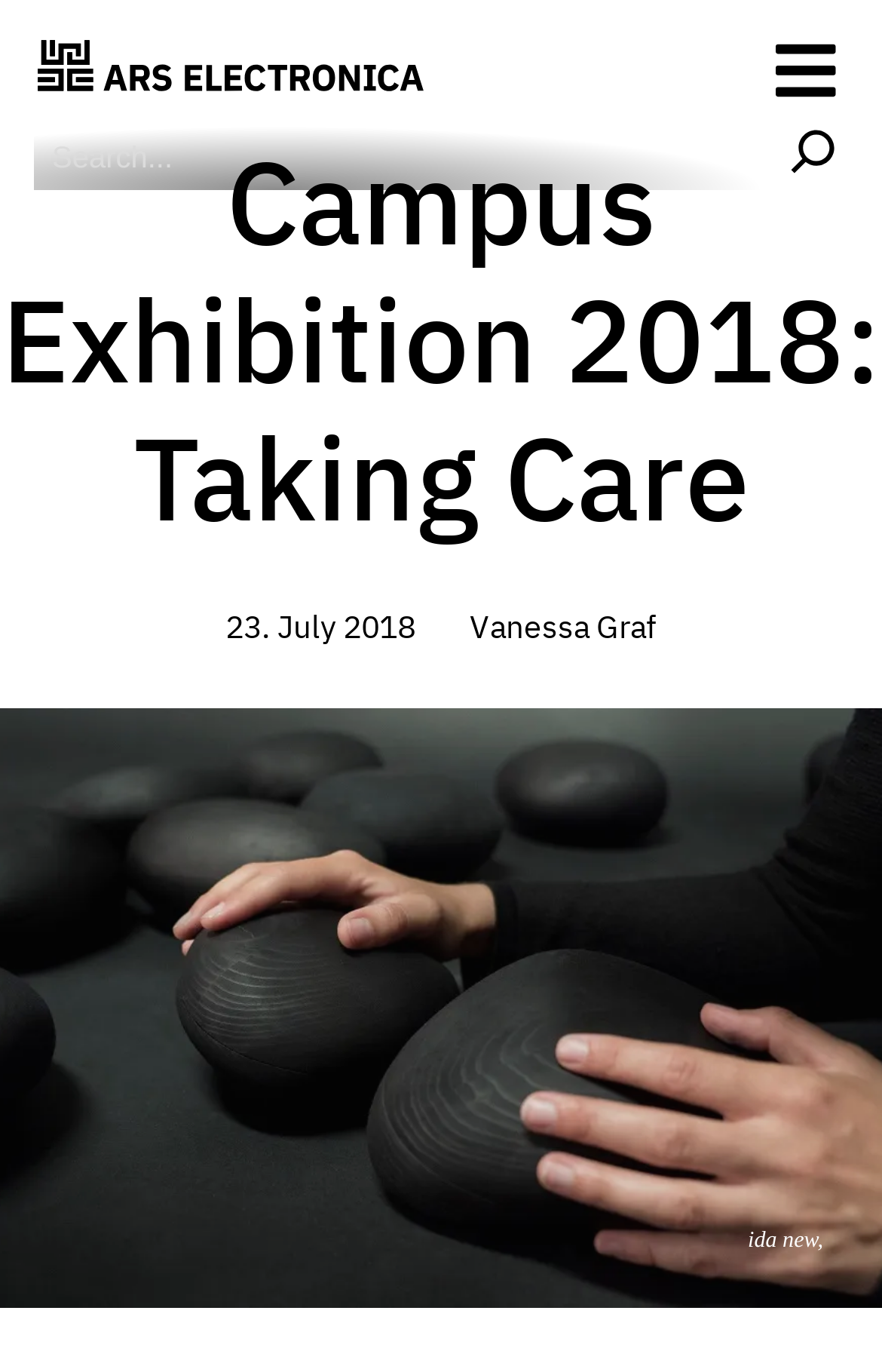Your task is to extract the text of the main heading from the webpage.

Campus Exhibition 2018: Taking Care